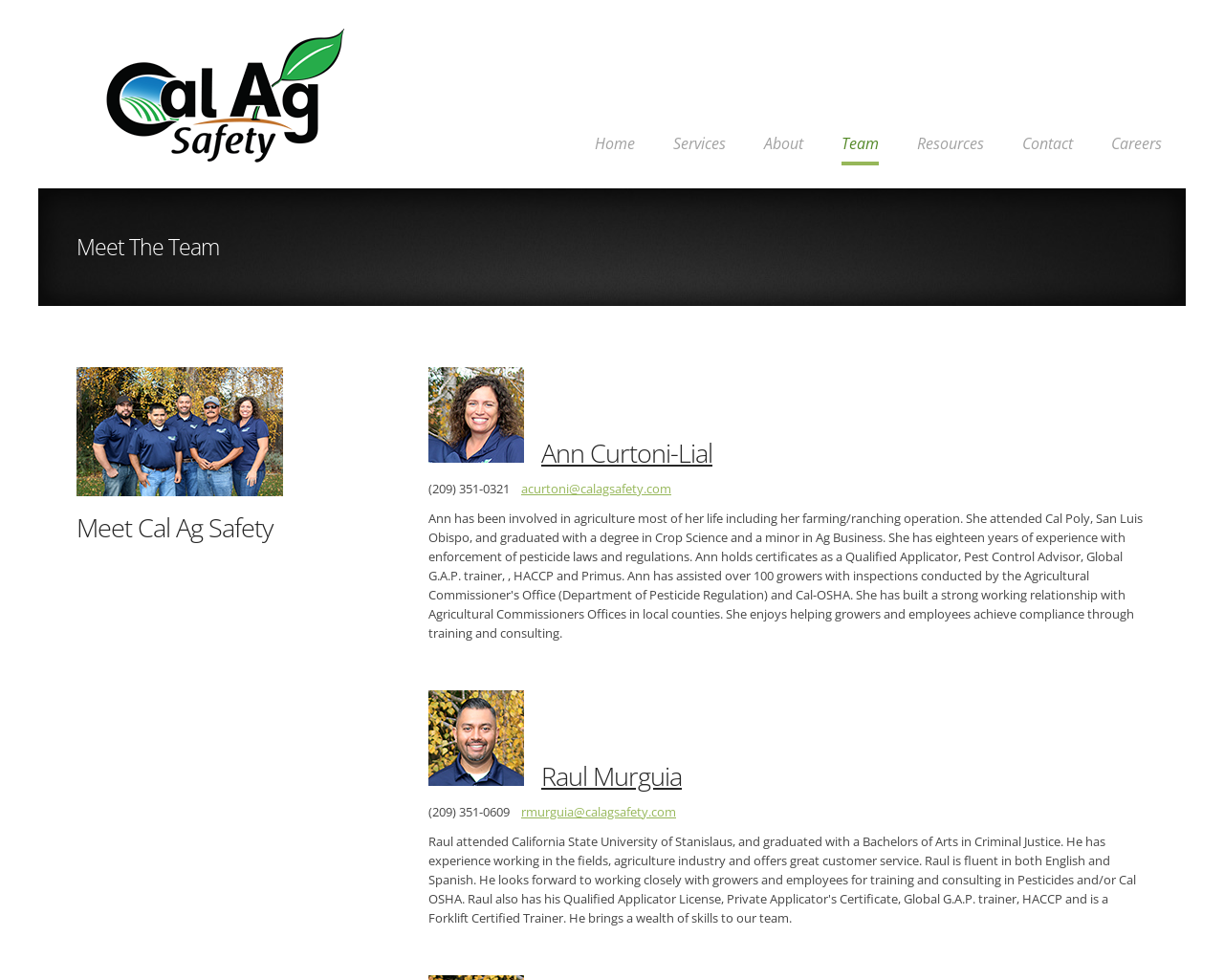Please provide the bounding box coordinates for the element that needs to be clicked to perform the instruction: "Contact the team". The coordinates must consist of four float numbers between 0 and 1, formatted as [left, top, right, bottom].

[0.835, 0.139, 0.877, 0.165]